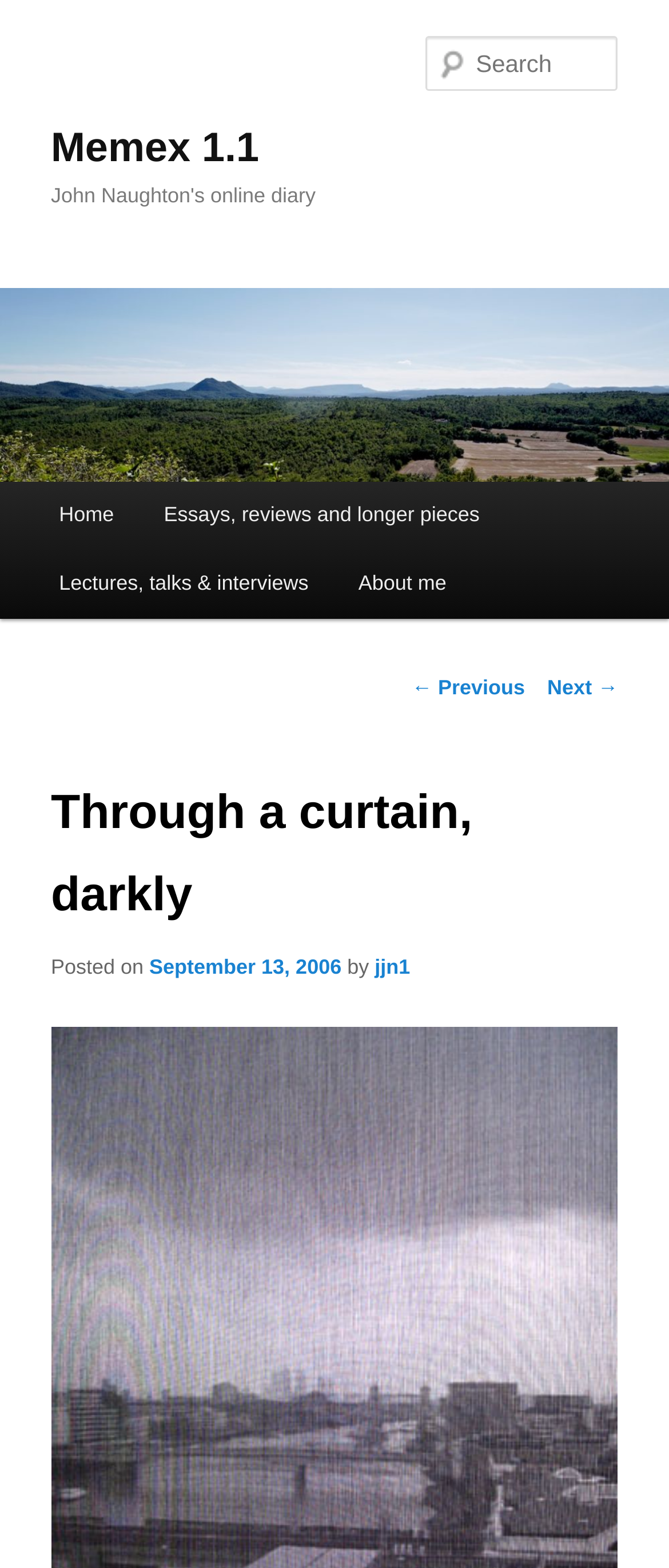Please find the bounding box coordinates of the element that must be clicked to perform the given instruction: "go to home". The coordinates should be four float numbers from 0 to 1, i.e., [left, top, right, bottom].

[0.051, 0.307, 0.208, 0.351]